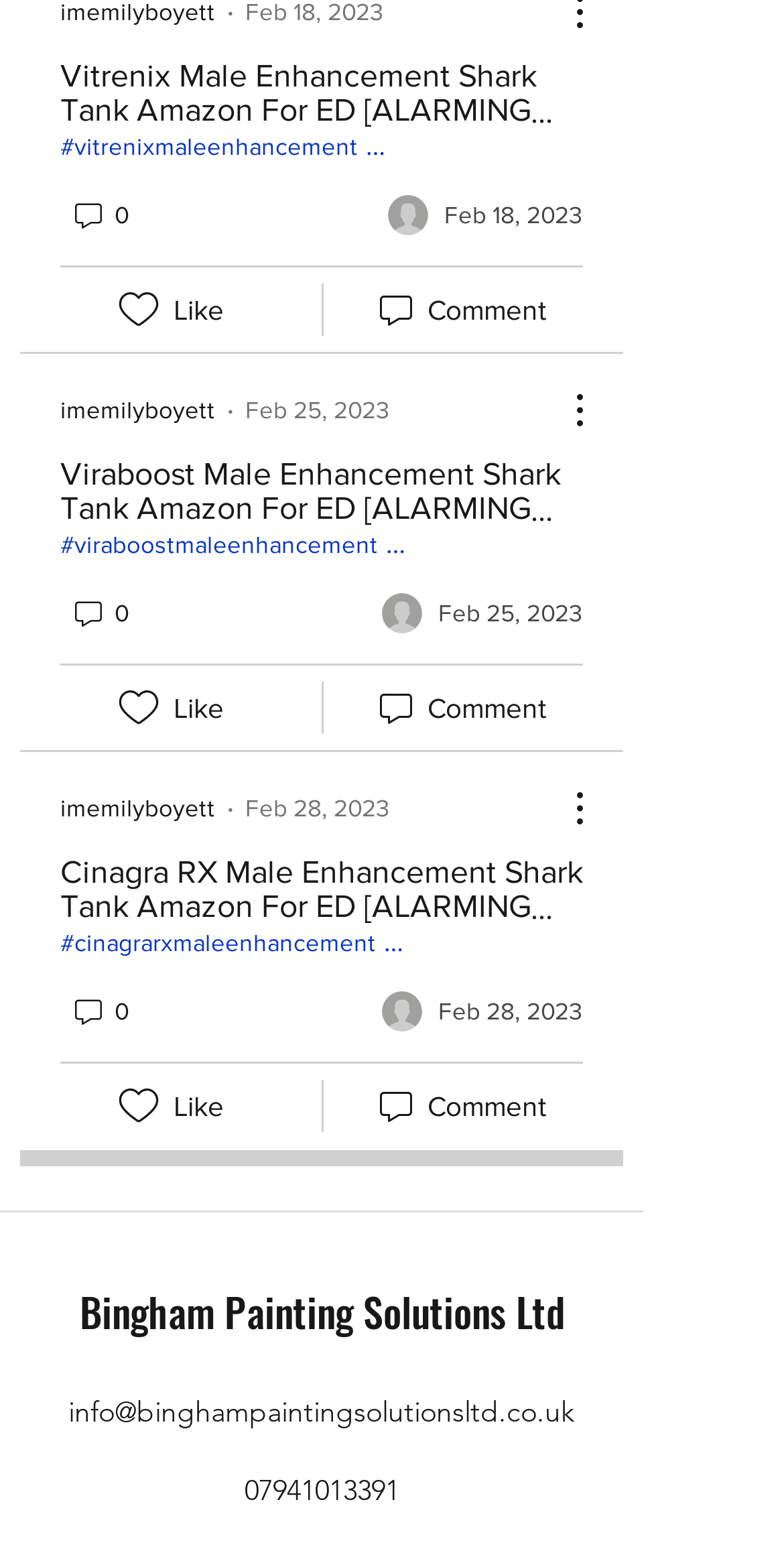Identify the bounding box coordinates of the element that should be clicked to fulfill this task: "Click on the 'imemilyboyett' link". The coordinates should be provided as four float numbers between 0 and 1, i.e., [left, top, right, bottom].

[0.077, 0.254, 0.274, 0.274]